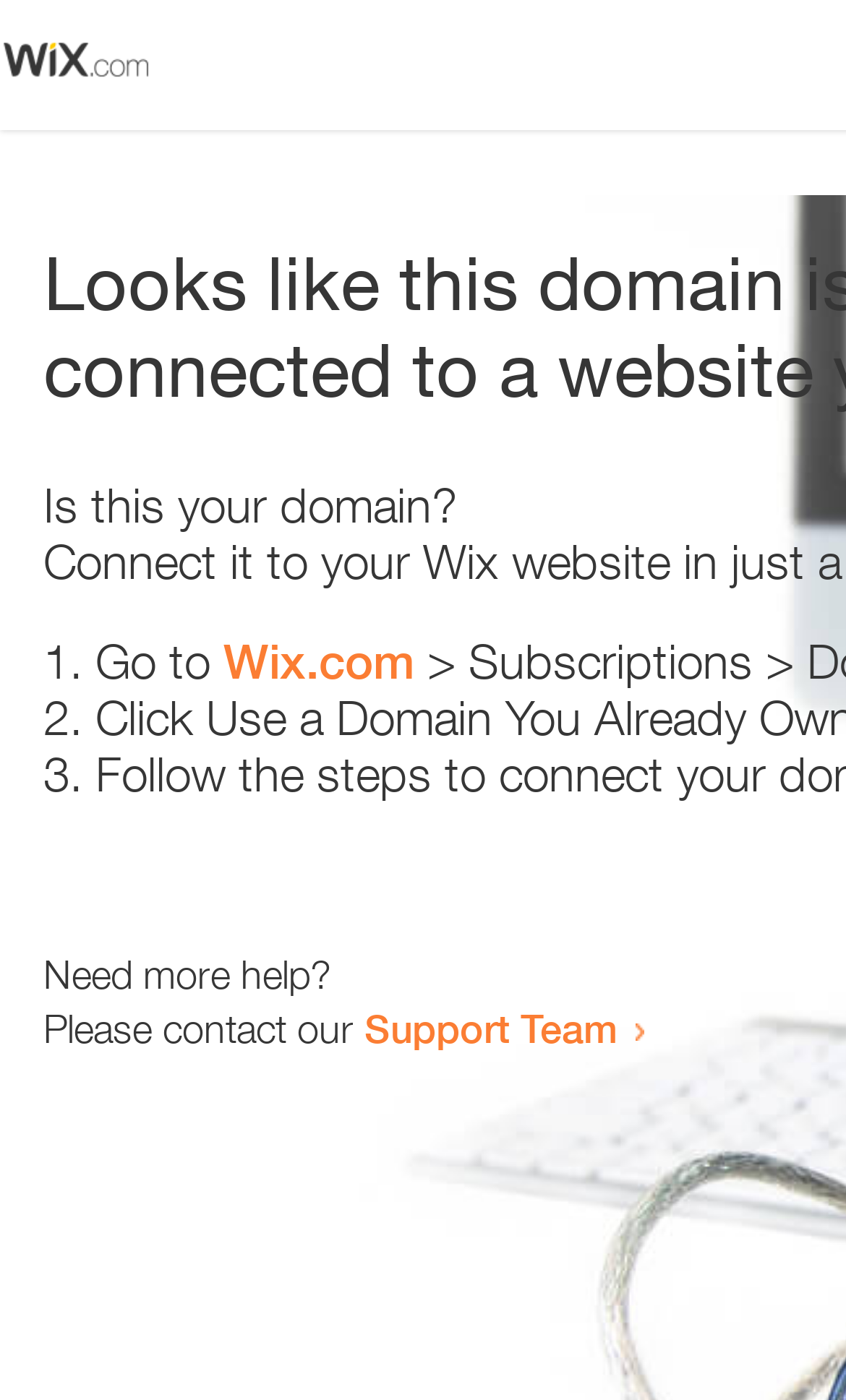Using the webpage screenshot and the element description Support Team, determine the bounding box coordinates. Specify the coordinates in the format (top-left x, top-left y, bottom-right x, bottom-right y) with values ranging from 0 to 1.

[0.431, 0.717, 0.731, 0.751]